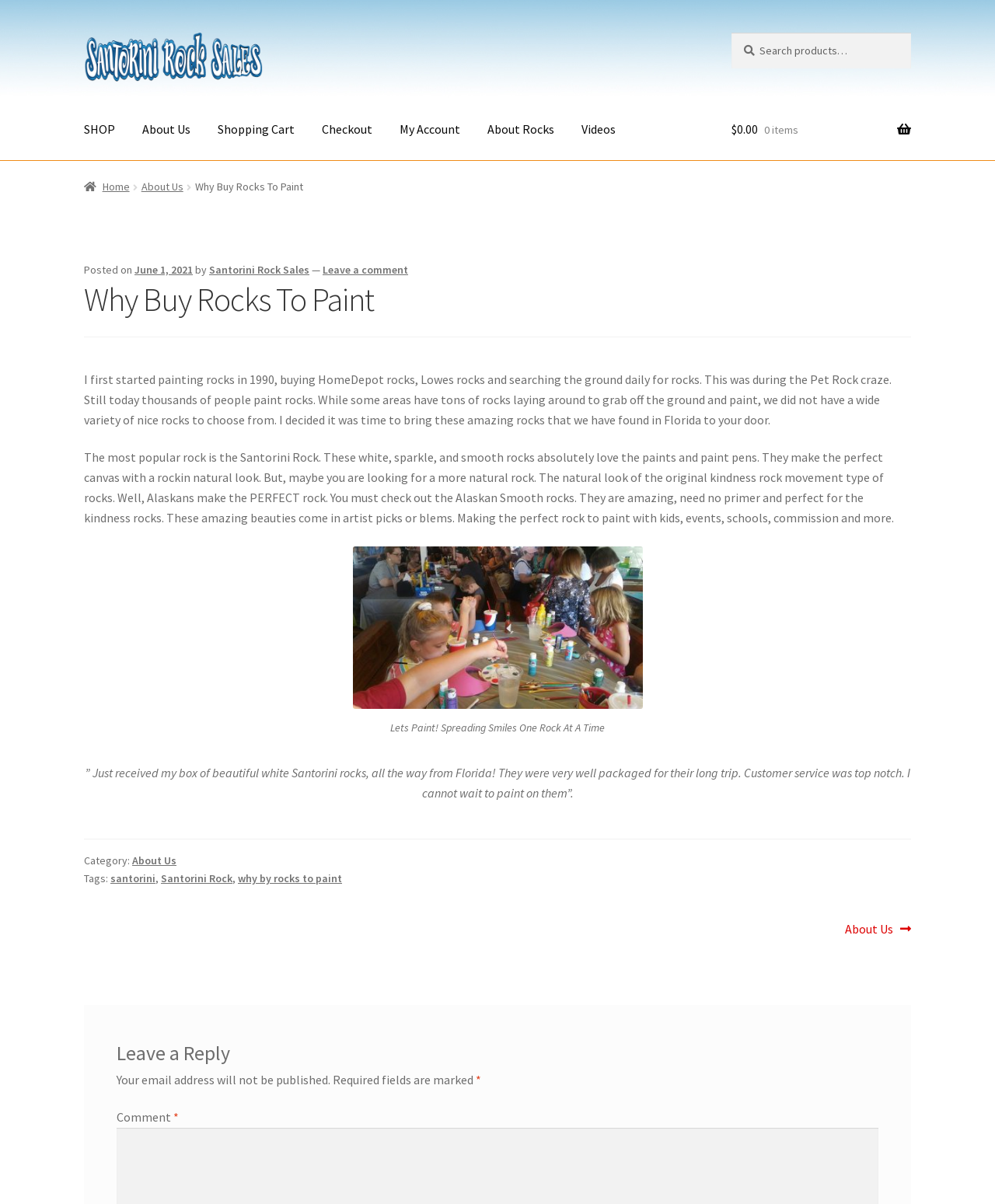Could you highlight the region that needs to be clicked to execute the instruction: "Leave a comment"?

[0.117, 0.921, 0.174, 0.934]